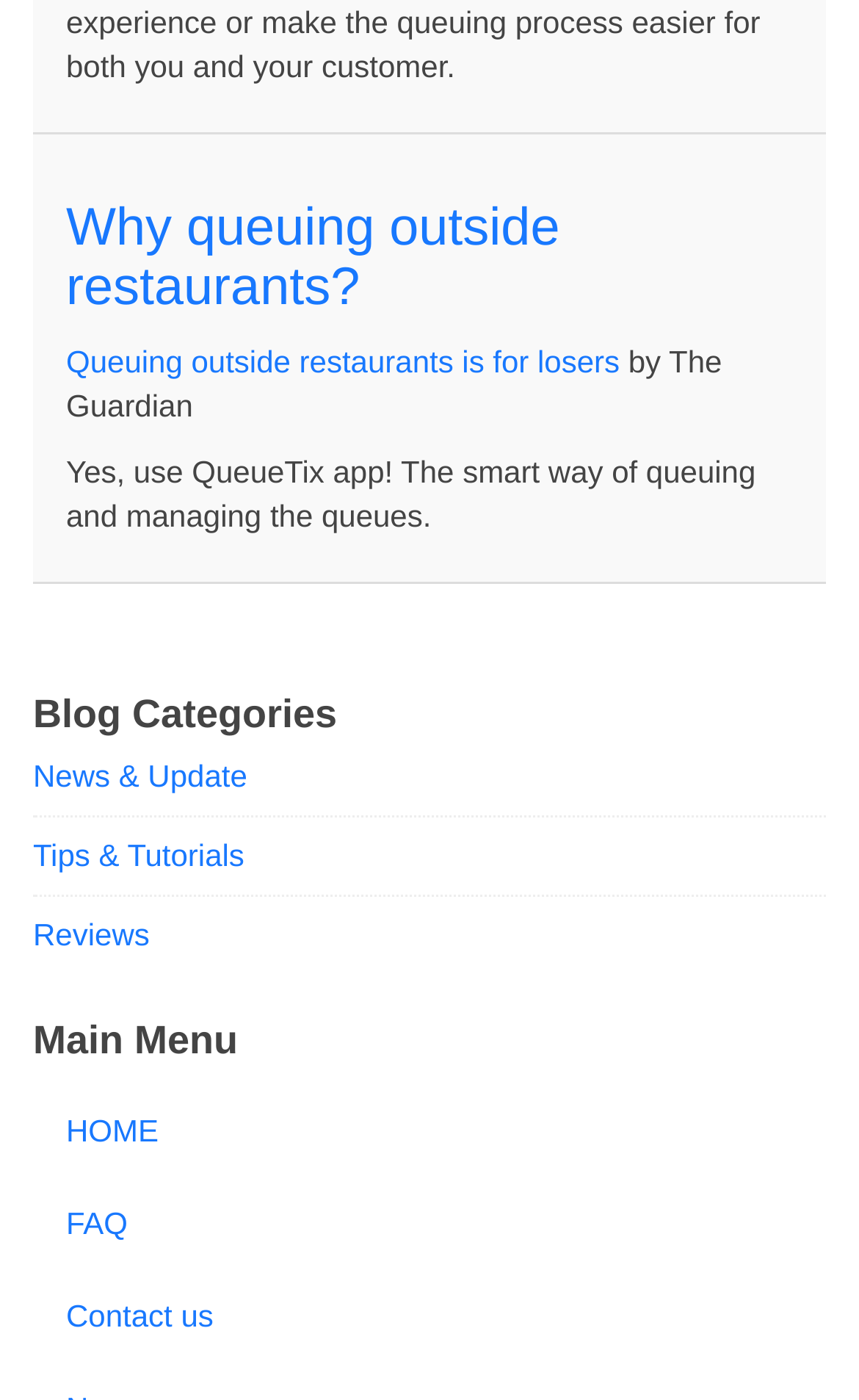Determine the bounding box coordinates of the clickable region to carry out the instruction: "Contact us".

[0.038, 0.908, 0.962, 0.971]